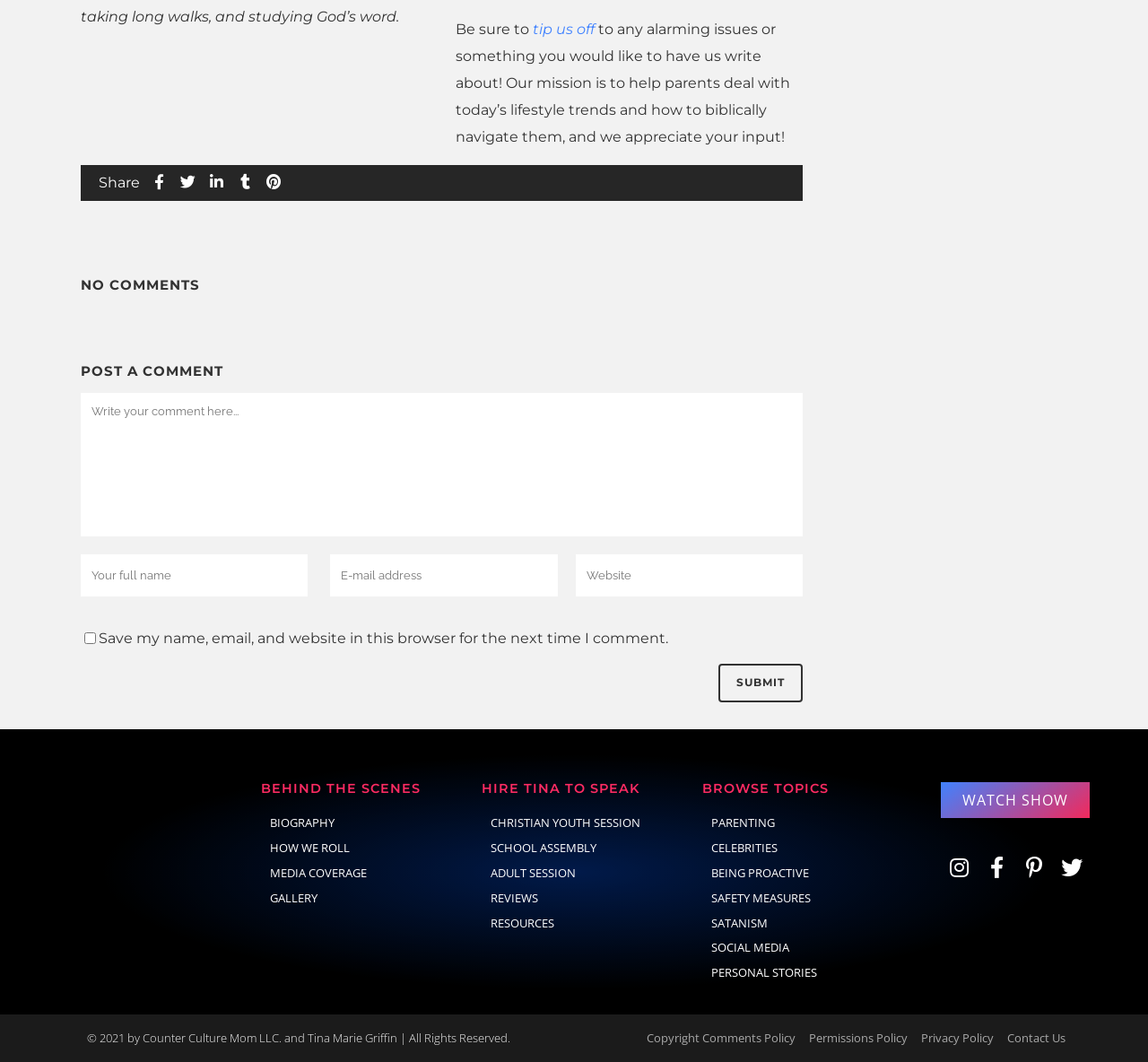Answer this question using a single word or a brief phrase:
What topics can users browse on this website?

Parenting, celebrities, etc.